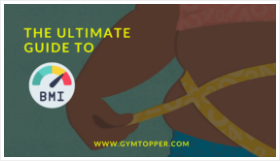Using the elements shown in the image, answer the question comprehensively: What is the purpose of the link at the bottom of the image?

The link at the bottom of the image, www.gymtopper.com, invites viewers to explore the comprehensive guide on BMI, providing a resource for further learning.